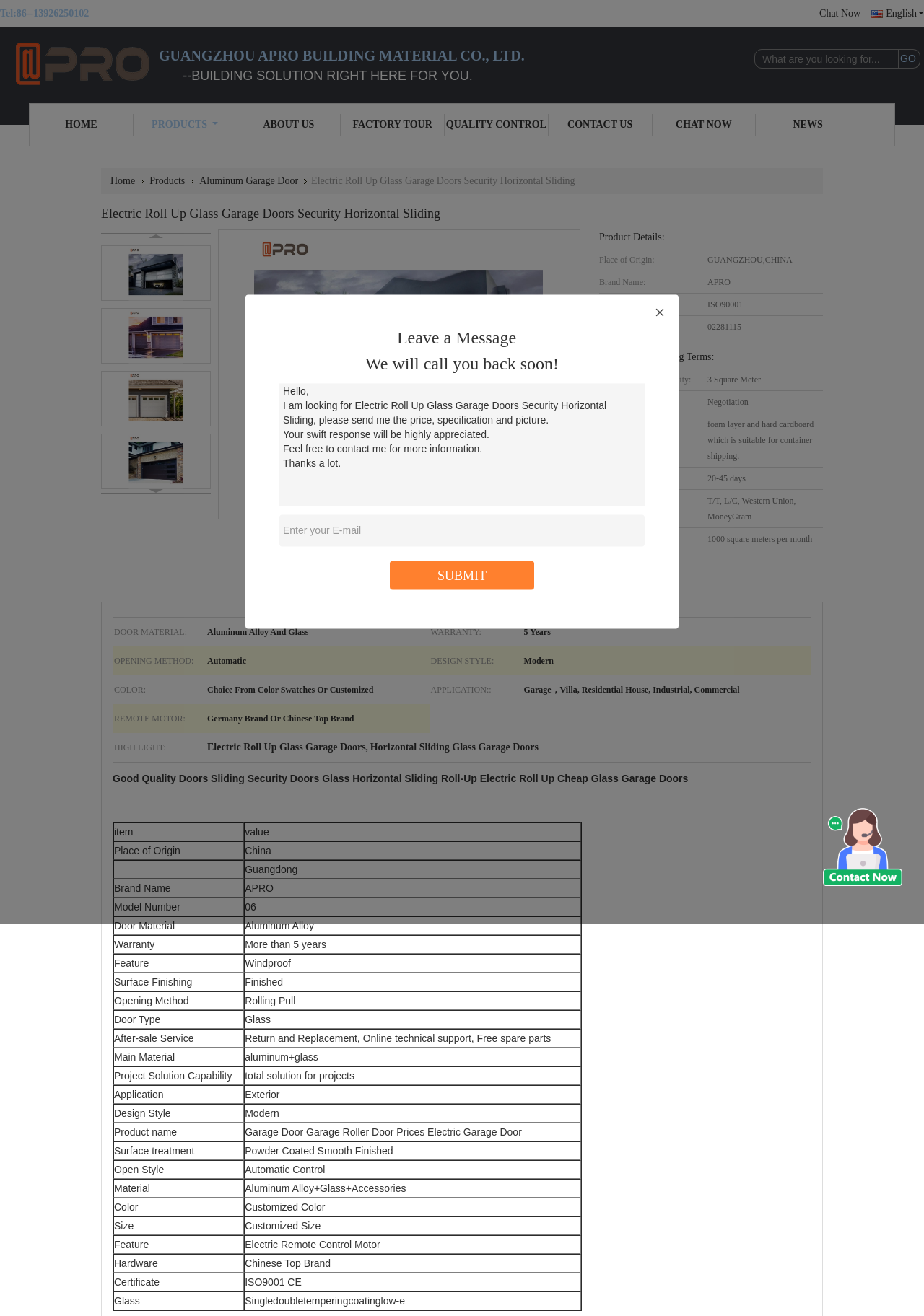Calculate the bounding box coordinates of the UI element given the description: "Factory Tour".

[0.369, 0.087, 0.481, 0.103]